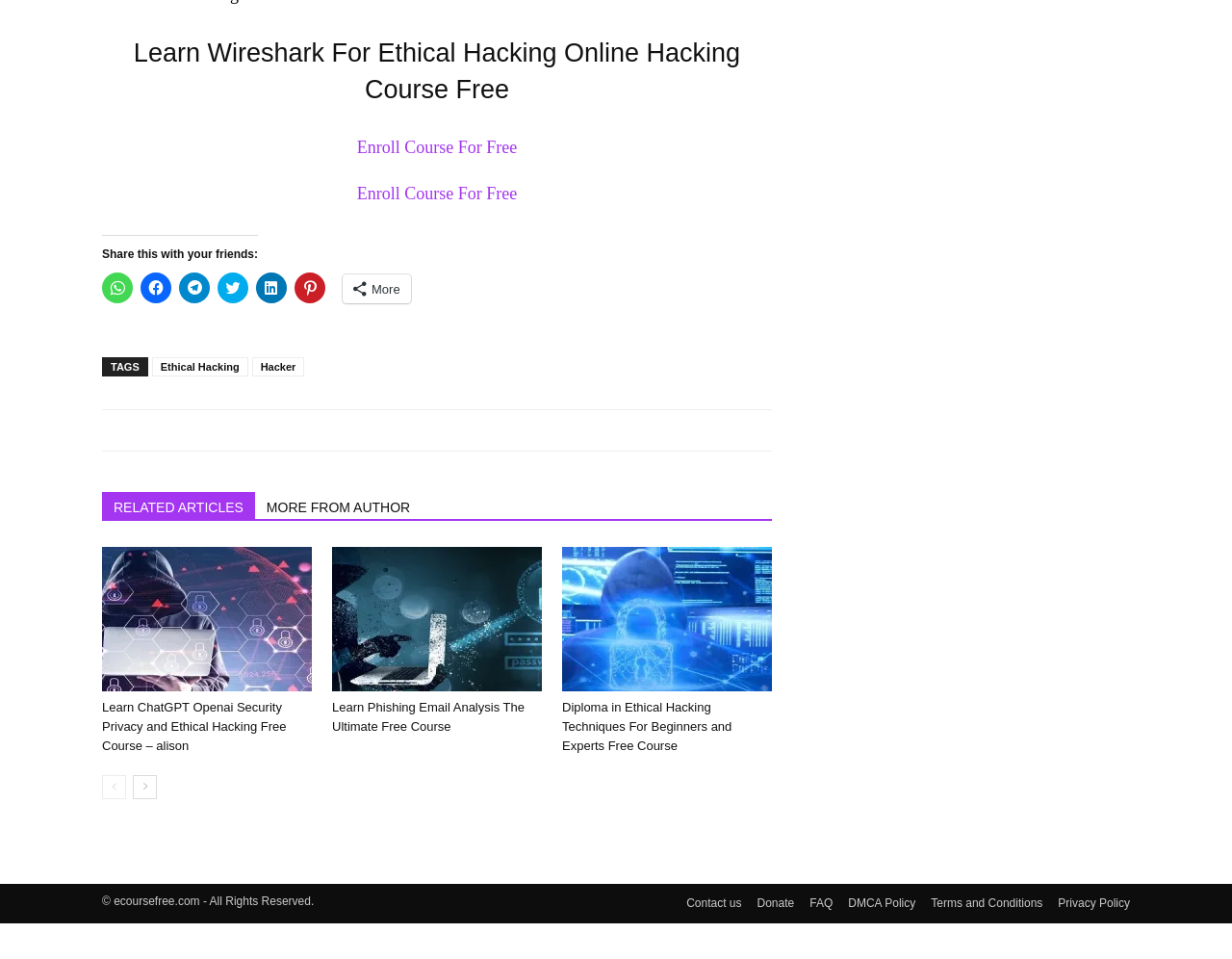How many social media platforms are available for sharing?
Answer the question with detailed information derived from the image.

There are 6 social media platforms available for sharing, which can be seen from the links provided below the heading 'Share this with your friends:', including WhatsApp, Facebook, Telegram, Twitter, LinkedIn, and Pinterest.